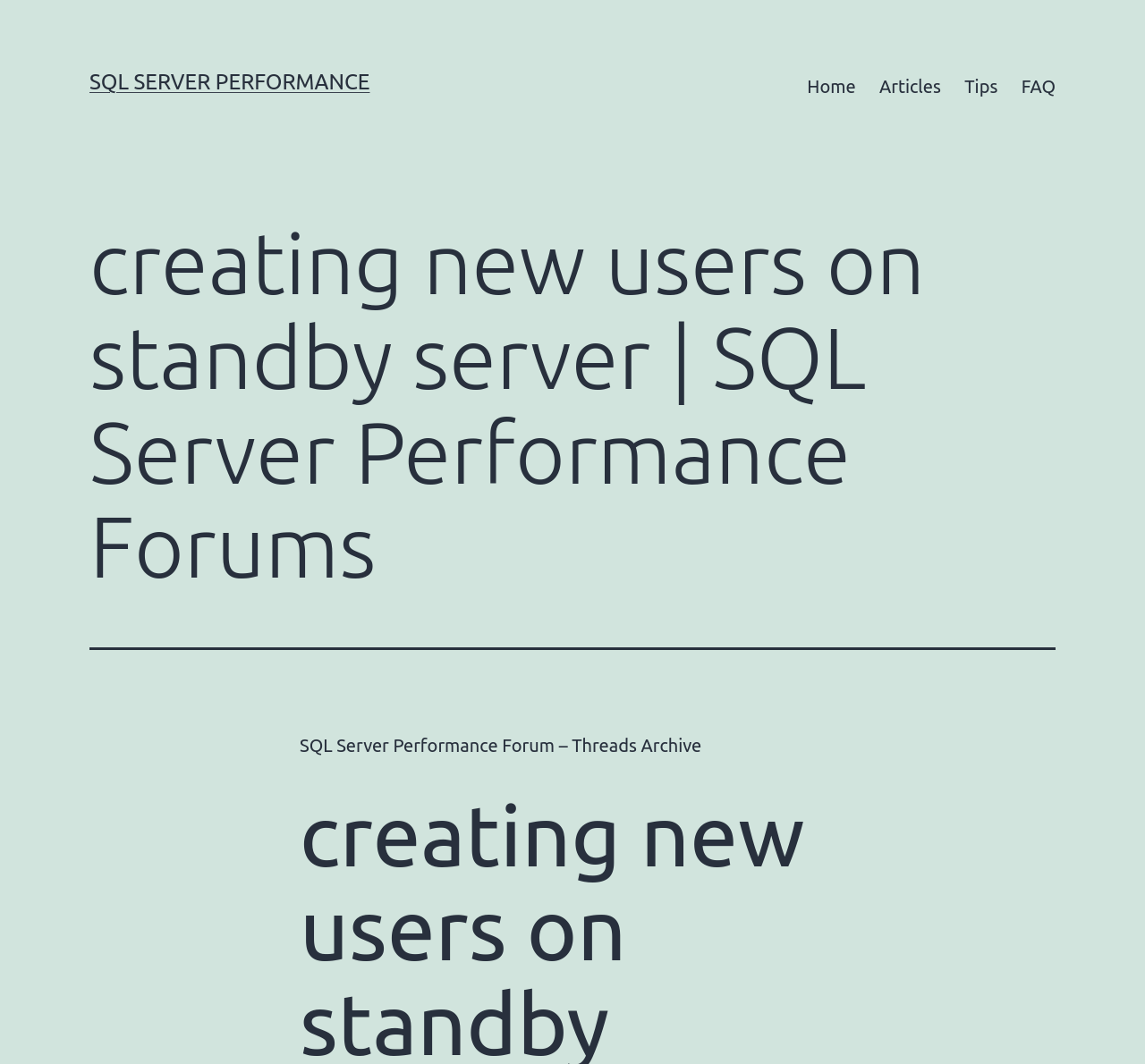Identify the text that serves as the heading for the webpage and generate it.

creating new users on standby server | SQL Server Performance Forums